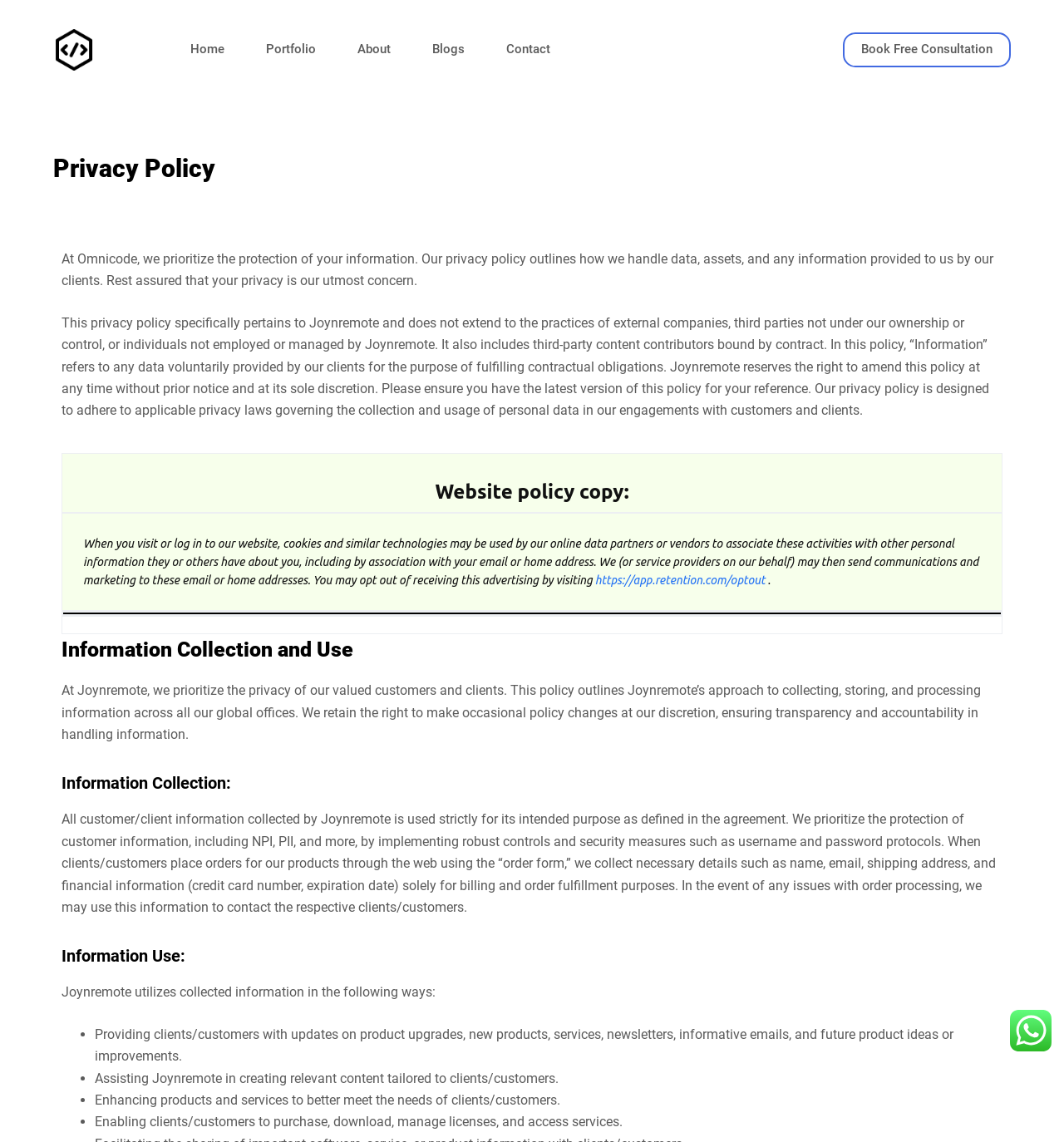Find the bounding box coordinates of the clickable element required to execute the following instruction: "Click the 'Omnicode' logo". Provide the coordinates as four float numbers between 0 and 1, i.e., [left, top, right, bottom].

[0.05, 0.025, 0.089, 0.062]